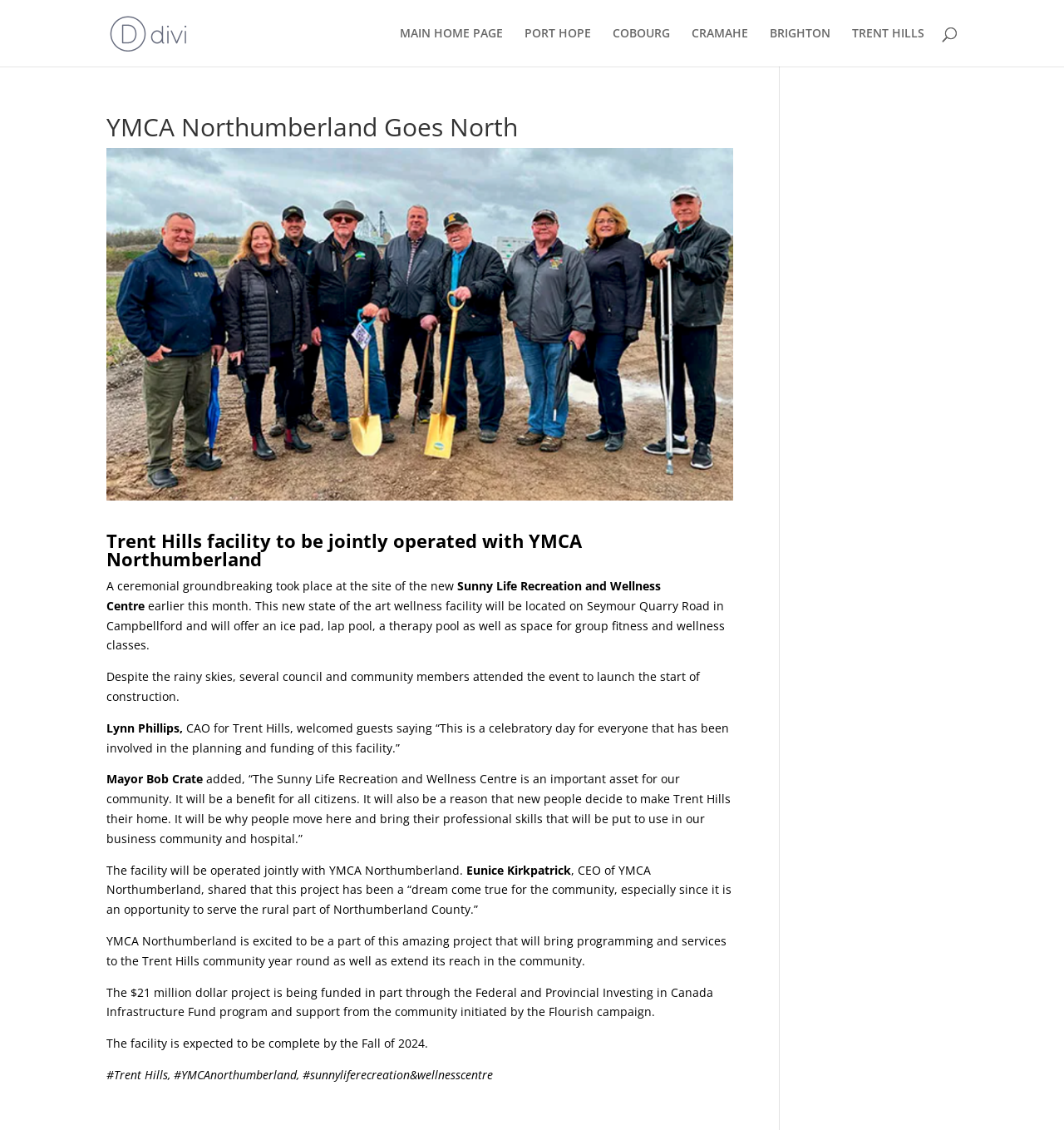Detail the features and information presented on the webpage.

The webpage is about YMCA Northumberland's new project, the Sunny Life Recreation and Wellness Centre, in Trent Hills. At the top, there is a logo of Brighton News Now Network, accompanied by a link to the same. Below this, there are six links to different locations, including Main Home Page, Port Hope, Cobourg, Cramahe, Brighton, and Trent Hills, arranged horizontally across the page.

In the main content area, there is a search bar at the top. Below this, there are two headings: "YMCA Northumberland Goes North" and "Trent Hills facility to be jointly operated with YMCA Northumberland". The rest of the content is a news article about the groundbreaking ceremony of the new wellness facility. The article is divided into several paragraphs, describing the event, the facility's features, and quotes from community members, including Lynn Phillips, Mayor Bob Crate, Eunice Kirkpatrick, and others.

The article is accompanied by no images, but it provides detailed information about the project, including its funding sources and expected completion date. At the bottom, there are three hashtags: #Trent Hills, #YMCAnorthumberland, and #sunnyliferecreation&wellnesscentre.